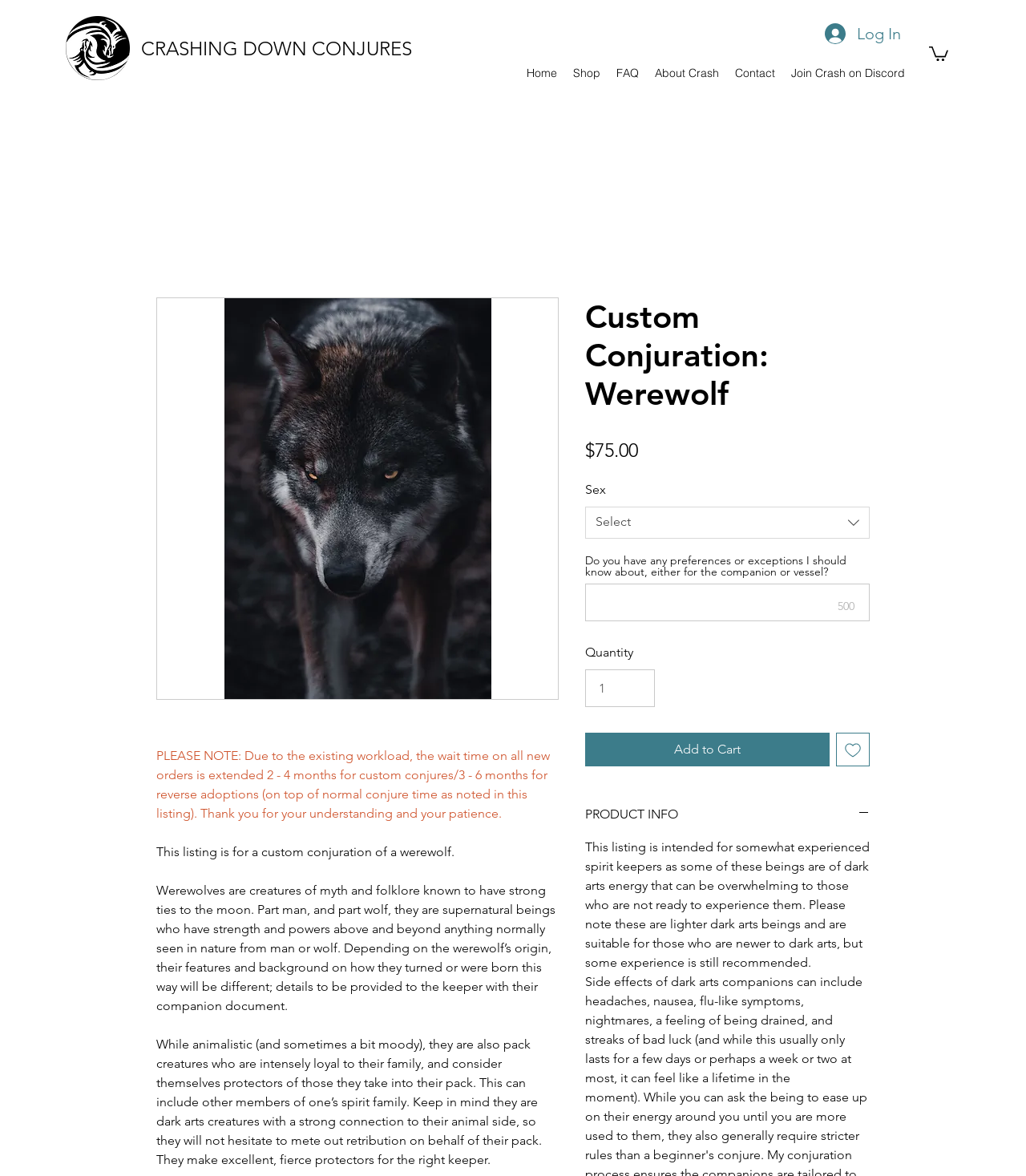What is the recommended experience level for the spirit keeper?
Look at the image and answer the question using a single word or phrase.

Somewhat experienced